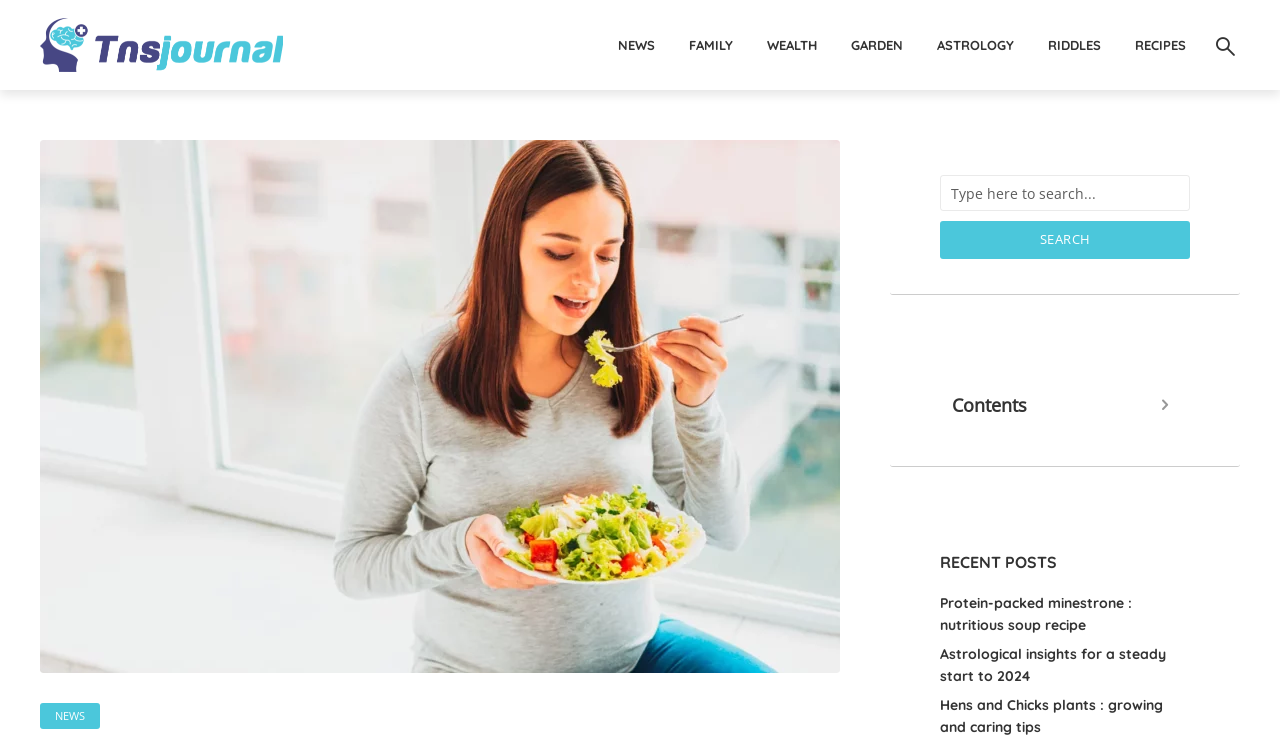Determine the bounding box coordinates for the UI element described. Format the coordinates as (top-left x, top-left y, bottom-right x, bottom-right y) and ensure all values are between 0 and 1. Element description: parent_node: Contents aria-label="Expand or collapse"

[0.901, 0.53, 0.92, 0.567]